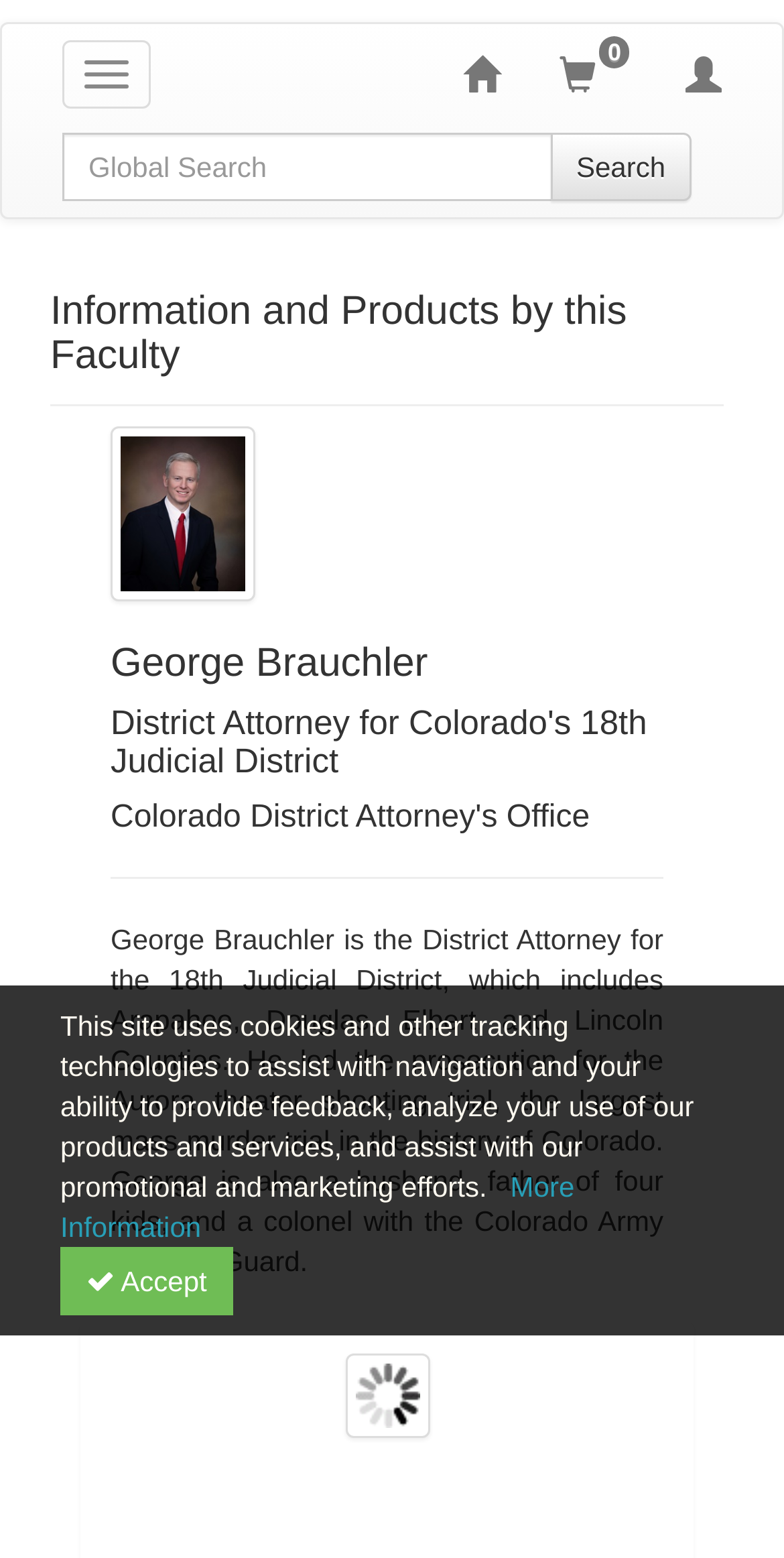Given the element description: "0", predict the bounding box coordinates of this UI element. The coordinates must be four float numbers between 0 and 1, given as [left, top, right, bottom].

[0.675, 0.015, 0.836, 0.08]